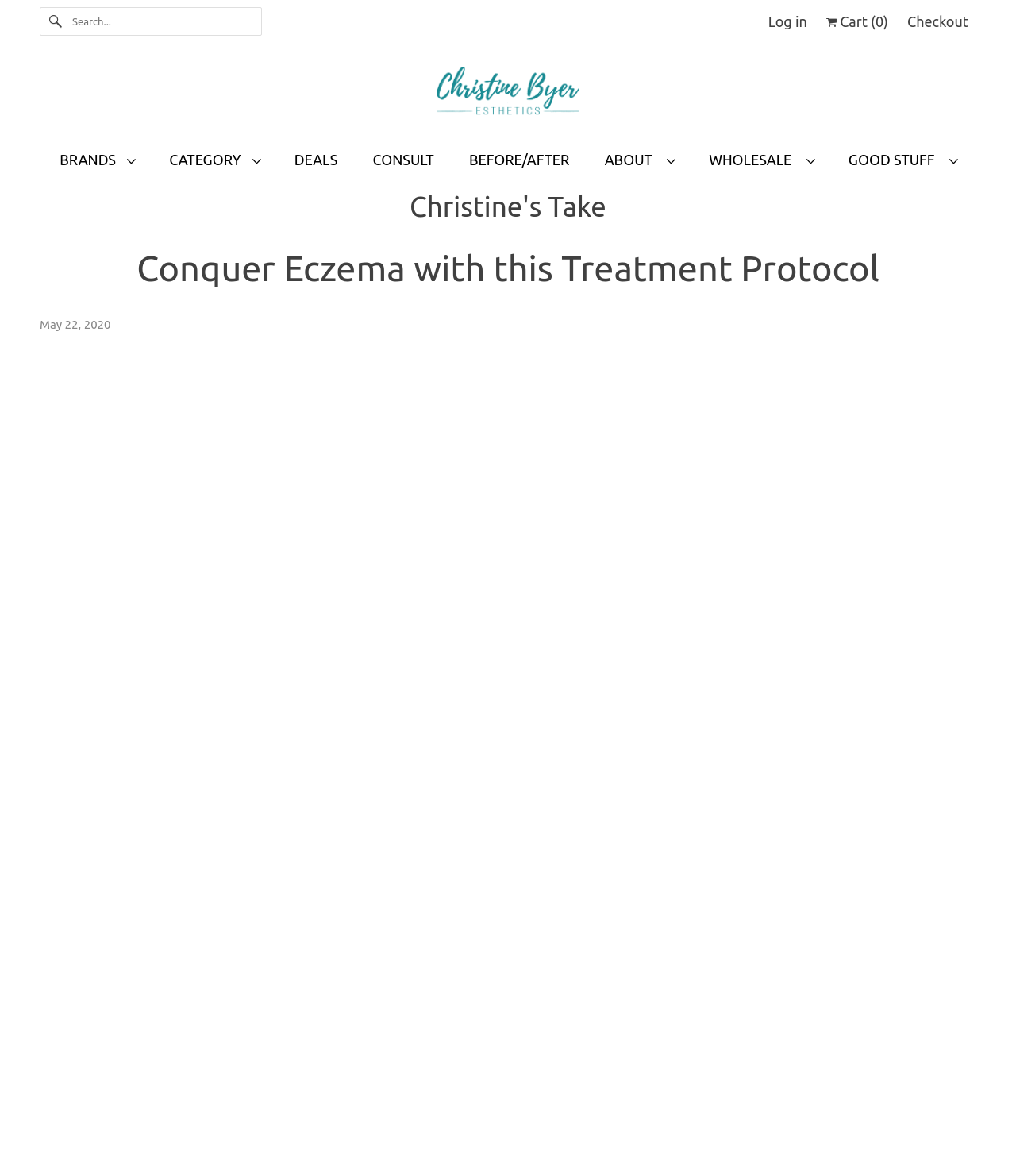What is the date of the article?
Based on the image content, provide your answer in one word or a short phrase.

May 22, 2020